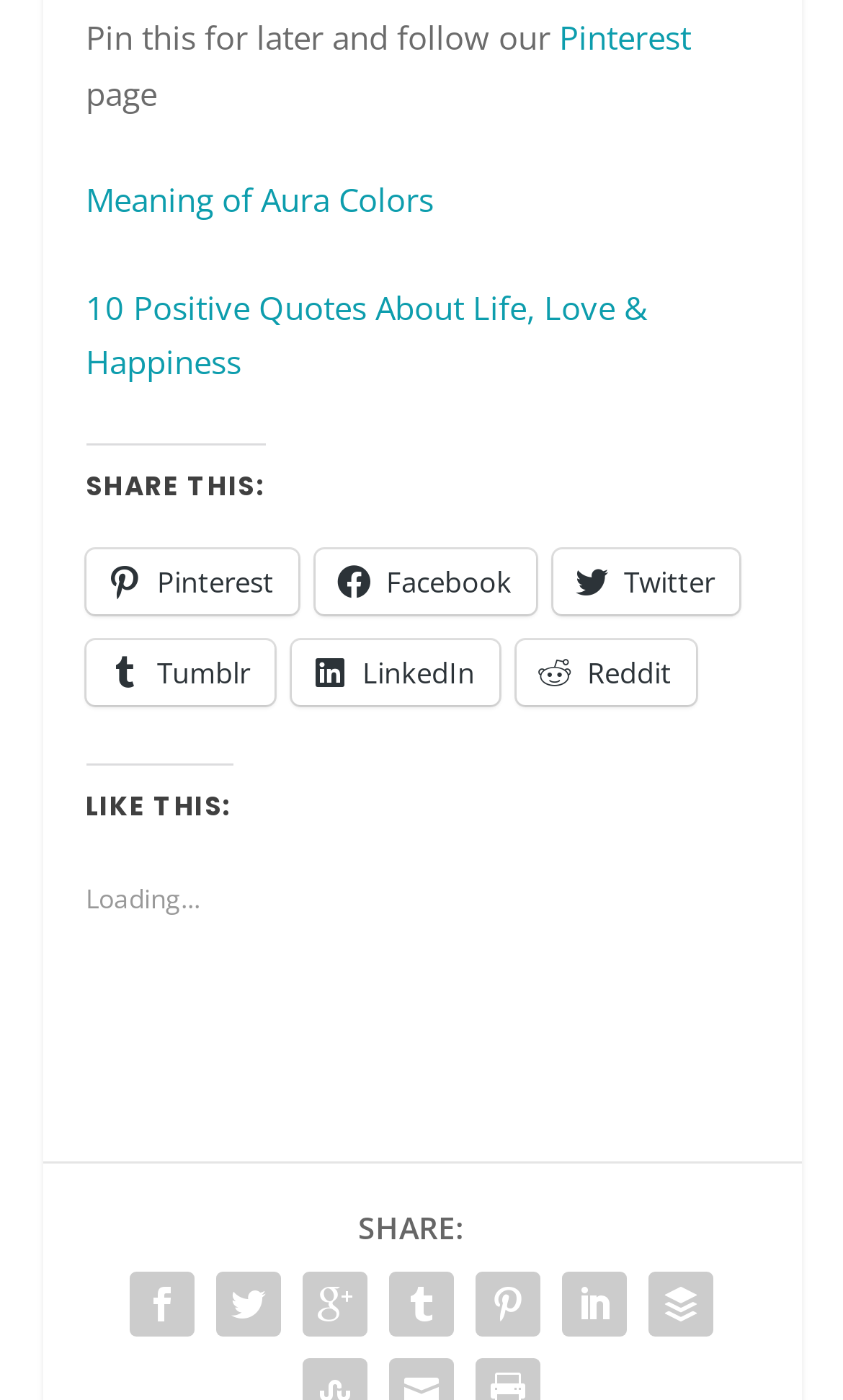Determine the bounding box coordinates of the clickable element to achieve the following action: 'Follow Pinterest'. Provide the coordinates as four float values between 0 and 1, formatted as [left, top, right, bottom].

[0.663, 0.011, 0.819, 0.042]